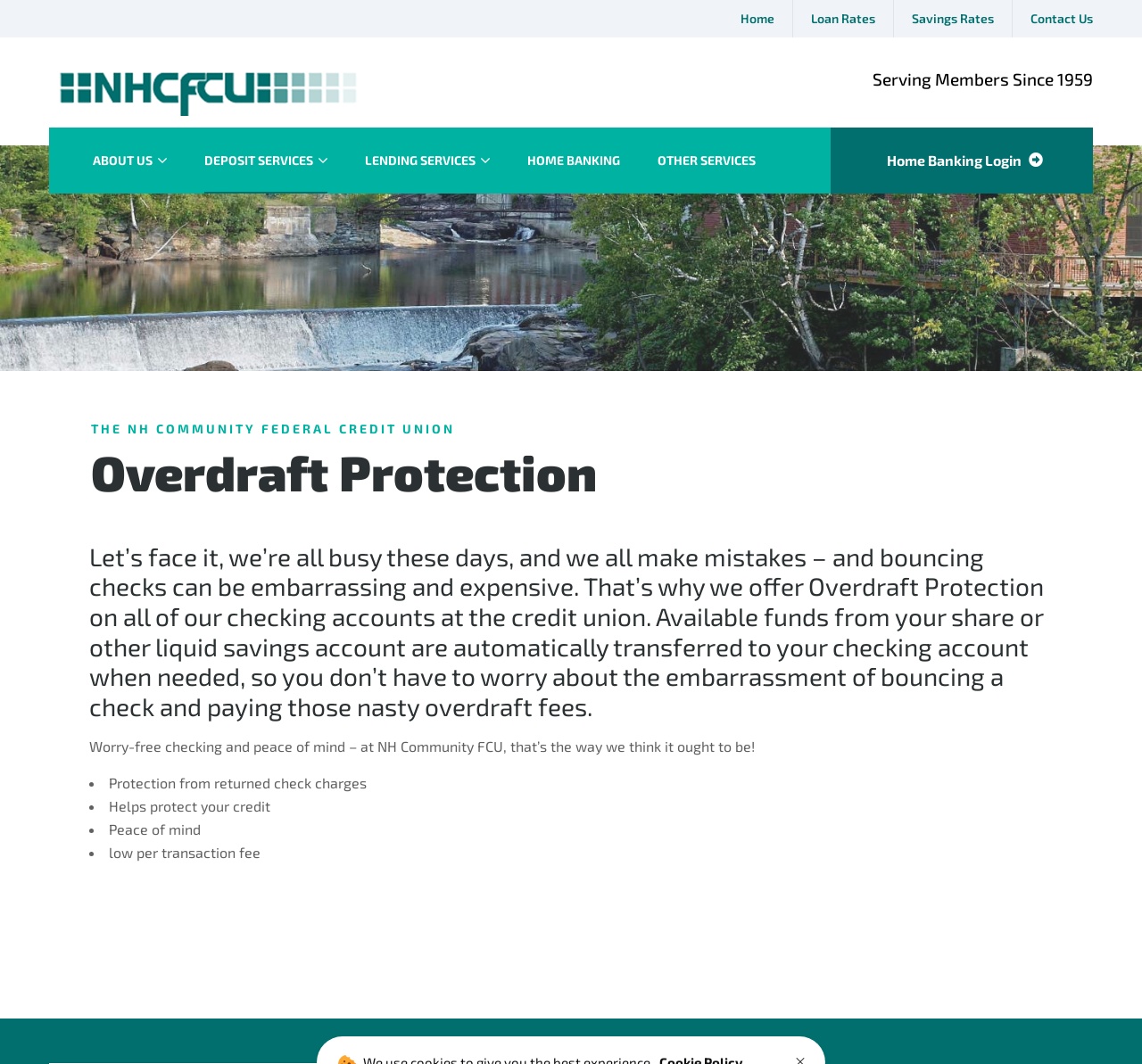What is the purpose of Overdraft Protection?
Could you give a comprehensive explanation in response to this question?

I found the answer by reading the heading 'Overdraft Protection' and the subsequent paragraph which explains that Overdraft Protection is a service that automatically transfers funds from a share or other liquid savings account to a checking account to prevent bounced checks and overdraft fees.